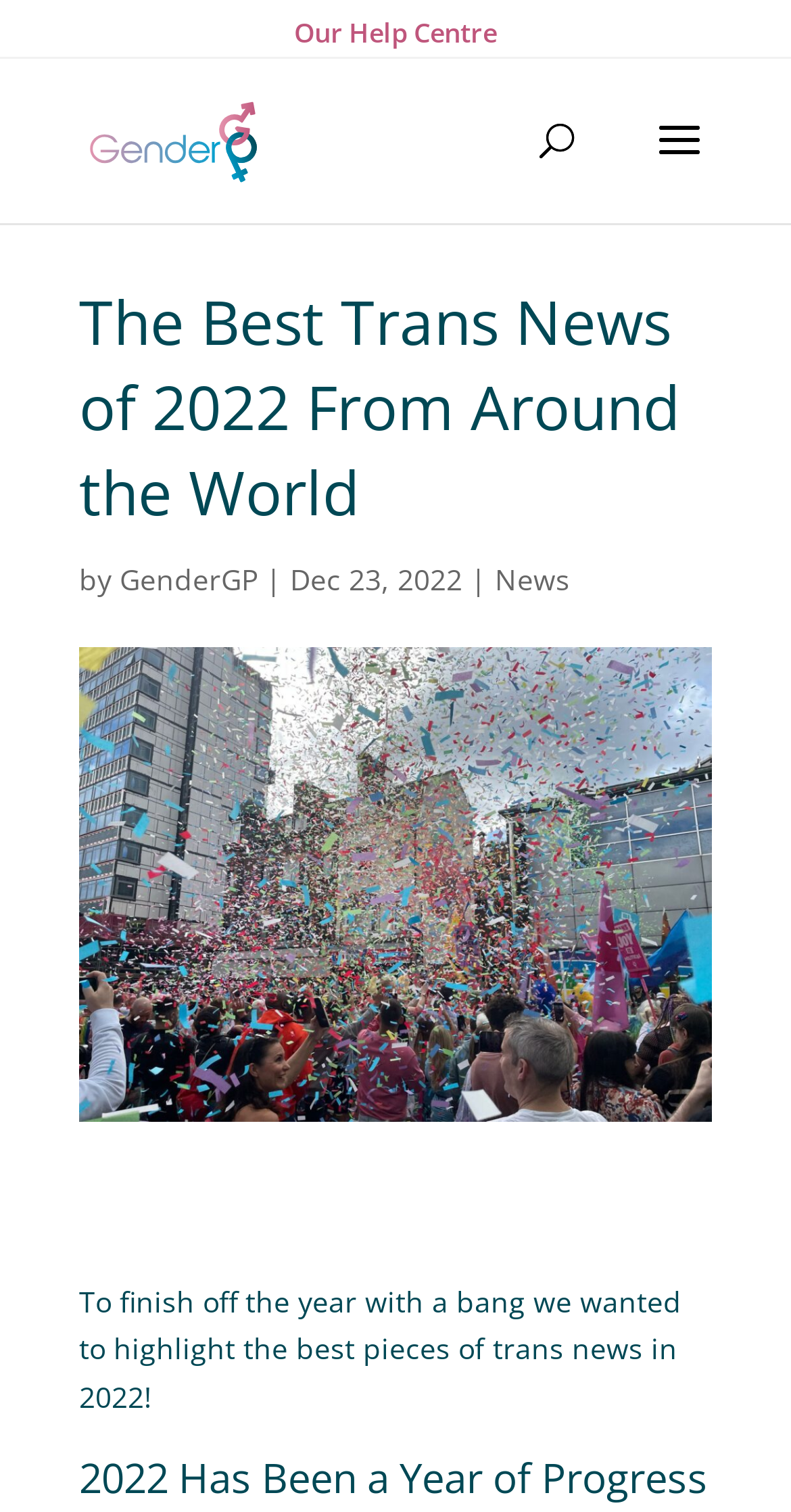Based on the element description: "GenderGP", identify the bounding box coordinates for this UI element. The coordinates must be four float numbers between 0 and 1, listed as [left, top, right, bottom].

[0.151, 0.37, 0.326, 0.396]